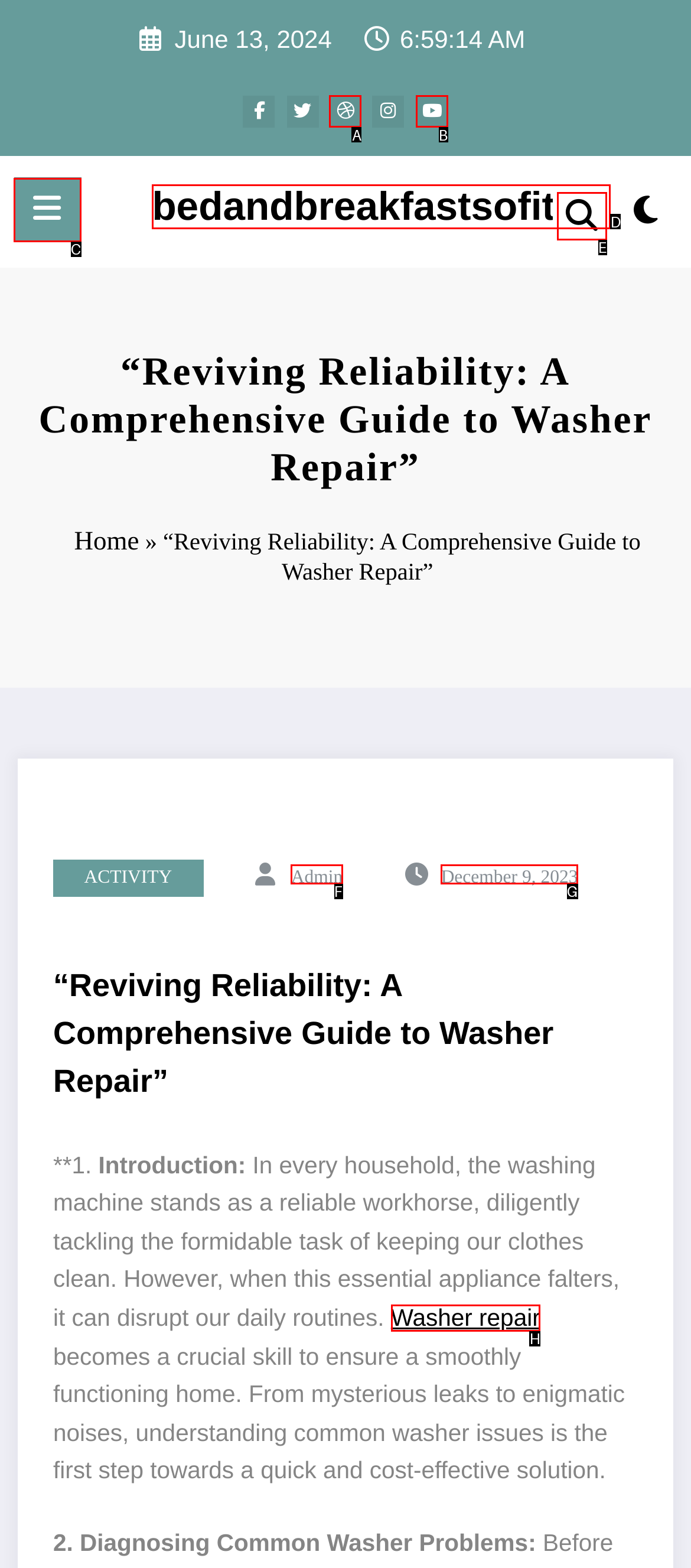For the given instruction: Read the article about Washer repair, determine which boxed UI element should be clicked. Answer with the letter of the corresponding option directly.

H